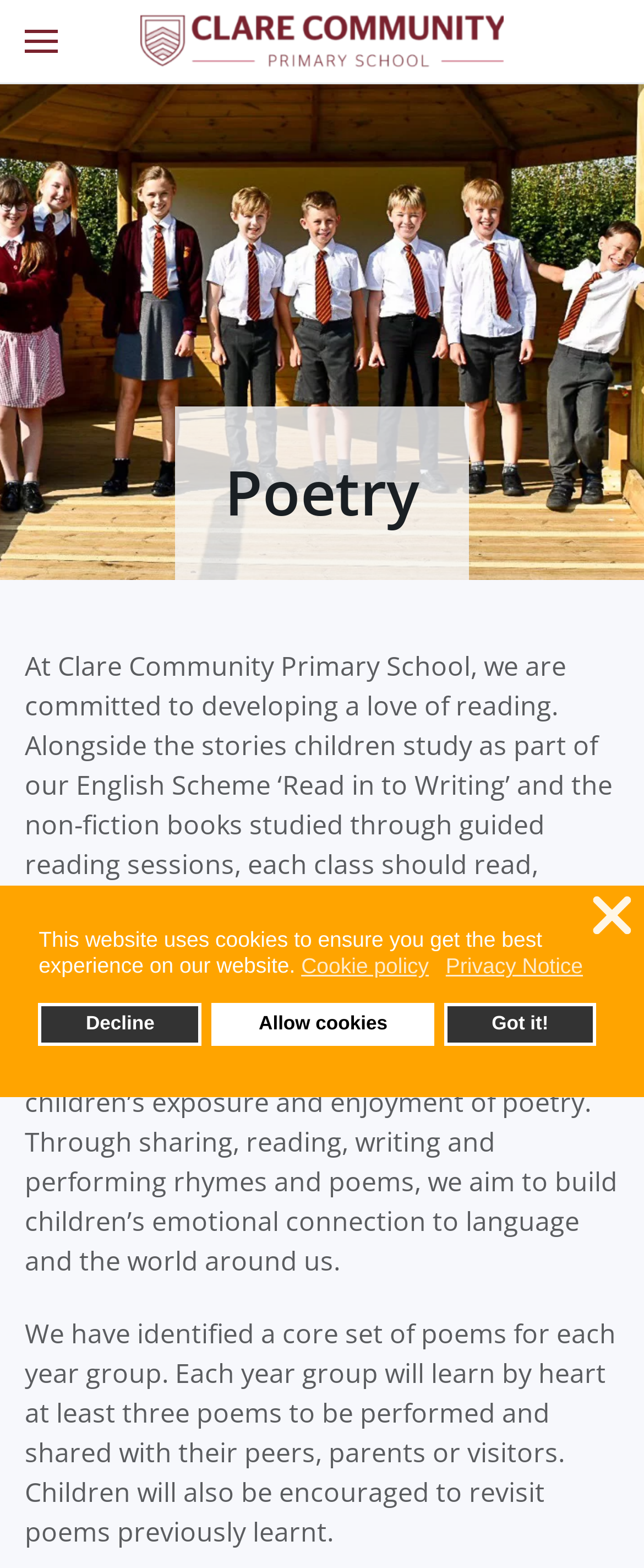Provide a single word or phrase to answer the given question: 
How many poems will each year group learn?

At least three